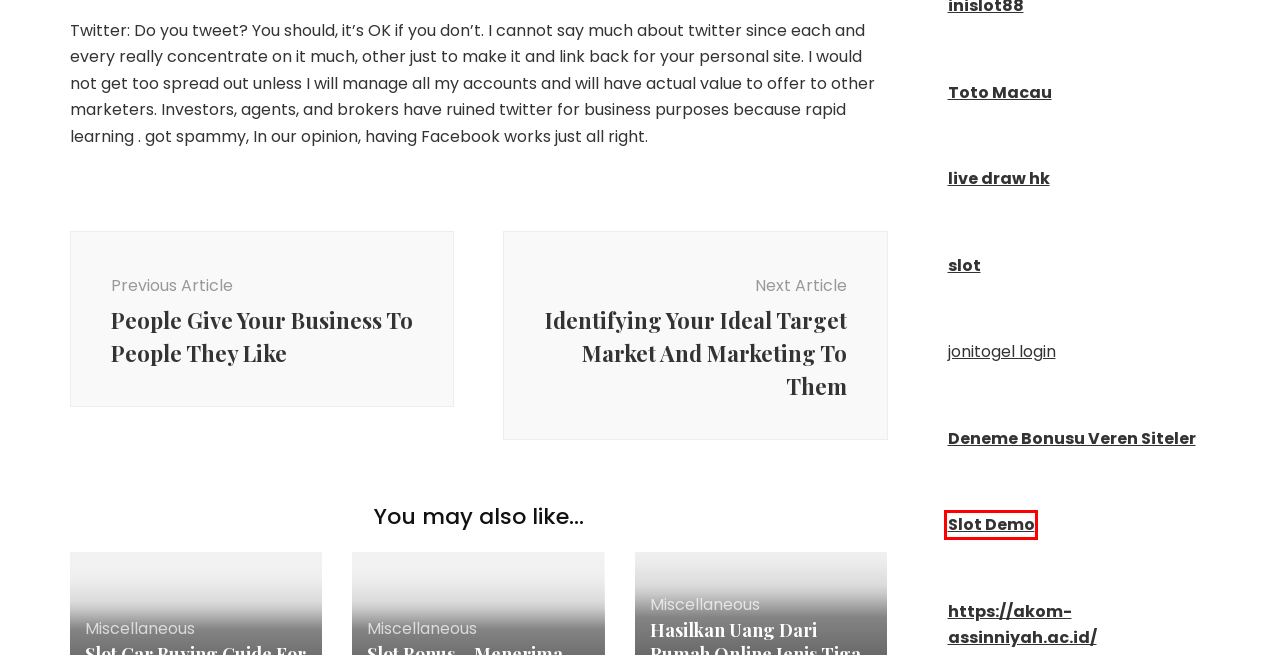You are looking at a screenshot of a webpage with a red bounding box around an element. Determine the best matching webpage description for the new webpage resulting from clicking the element in the red bounding box. Here are the descriptions:
A. Situs Toto Togel Online : Data Keluaran Toto Macau, Result Pengeluaran Macau Hari Ini
B. Akademi Komunitas Assunniyyah Jember
C. Demo Pragmatic Gacor: Coba Main Pragmatic Play Slot Demo X500 Terbaru Anti Lag
D. Blossom Themes: Feminine WordPress Themes and Templates
E. Live Draw Hk Hari Ini, Live Hk, Live Draw Hongkong Pools, Result Hk Prize 2024
F. Jonitogel 😂 Situs Togel Online IDN Favorit no 1 di Indonesia
G. KRIPTO88: Situs Judi Slot Gacor Gampang Menang & Demo Slot Terlengkap
H. TEKTOKBET : Dewa Raja Slot Online Indonesia Slot777 Pola Slot Gacor Hari Ini

C